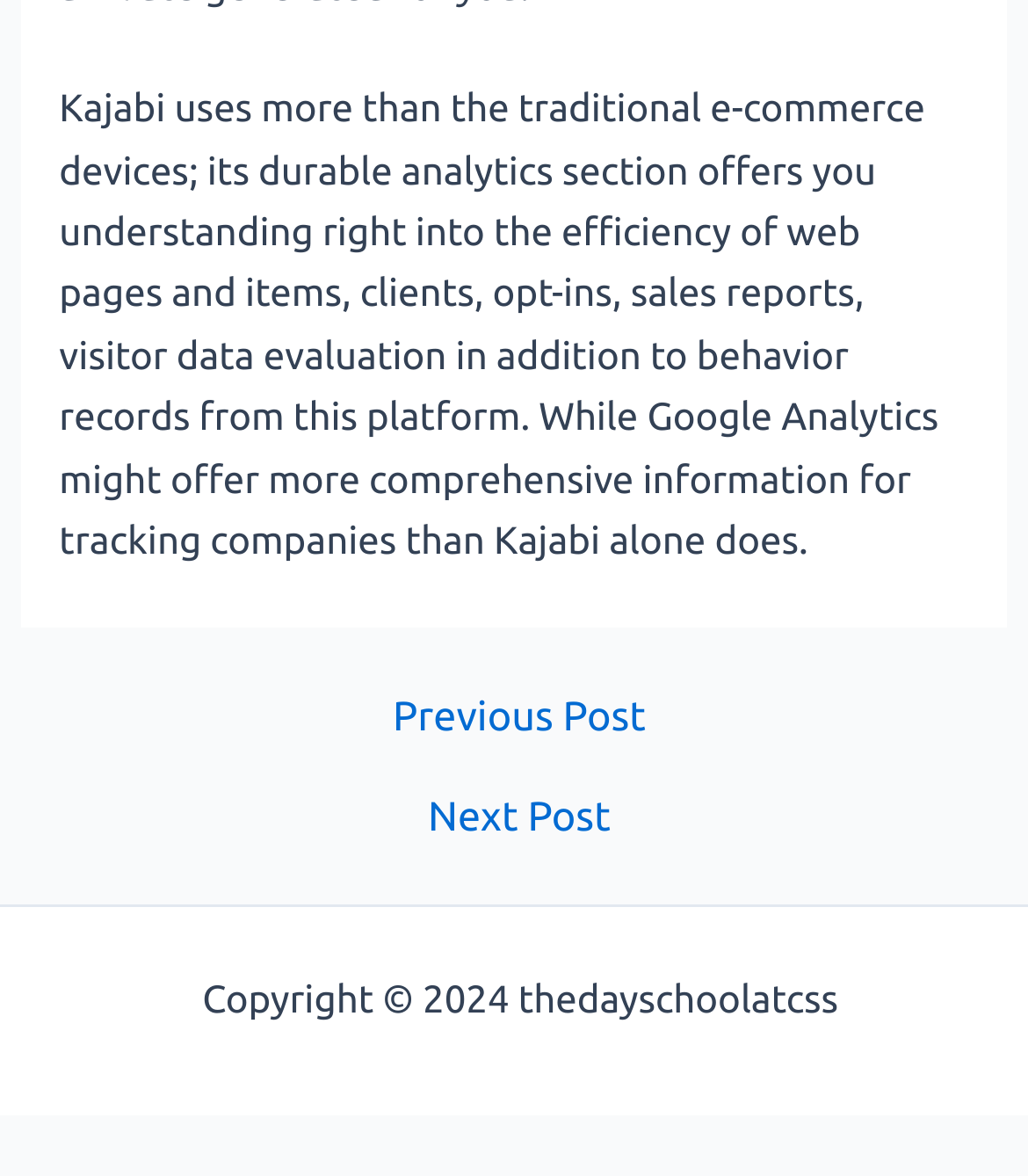Please provide a brief answer to the following inquiry using a single word or phrase:
What is the topic of the text?

Kajabi analytics